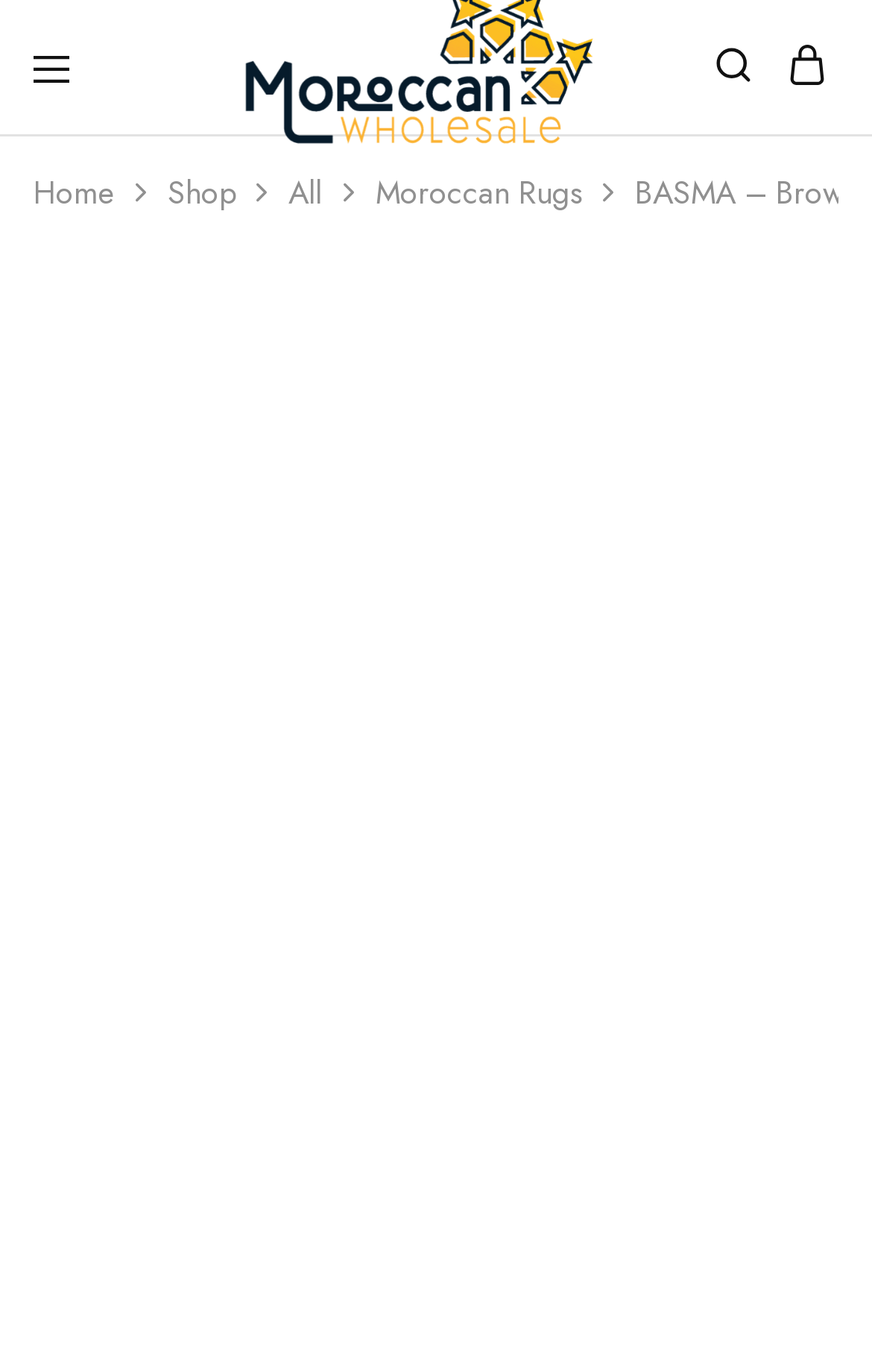Based on the element description: "0", identify the UI element and provide its bounding box coordinates. Use four float numbers between 0 and 1, [left, top, right, bottom].

[0.903, 0.033, 0.949, 0.071]